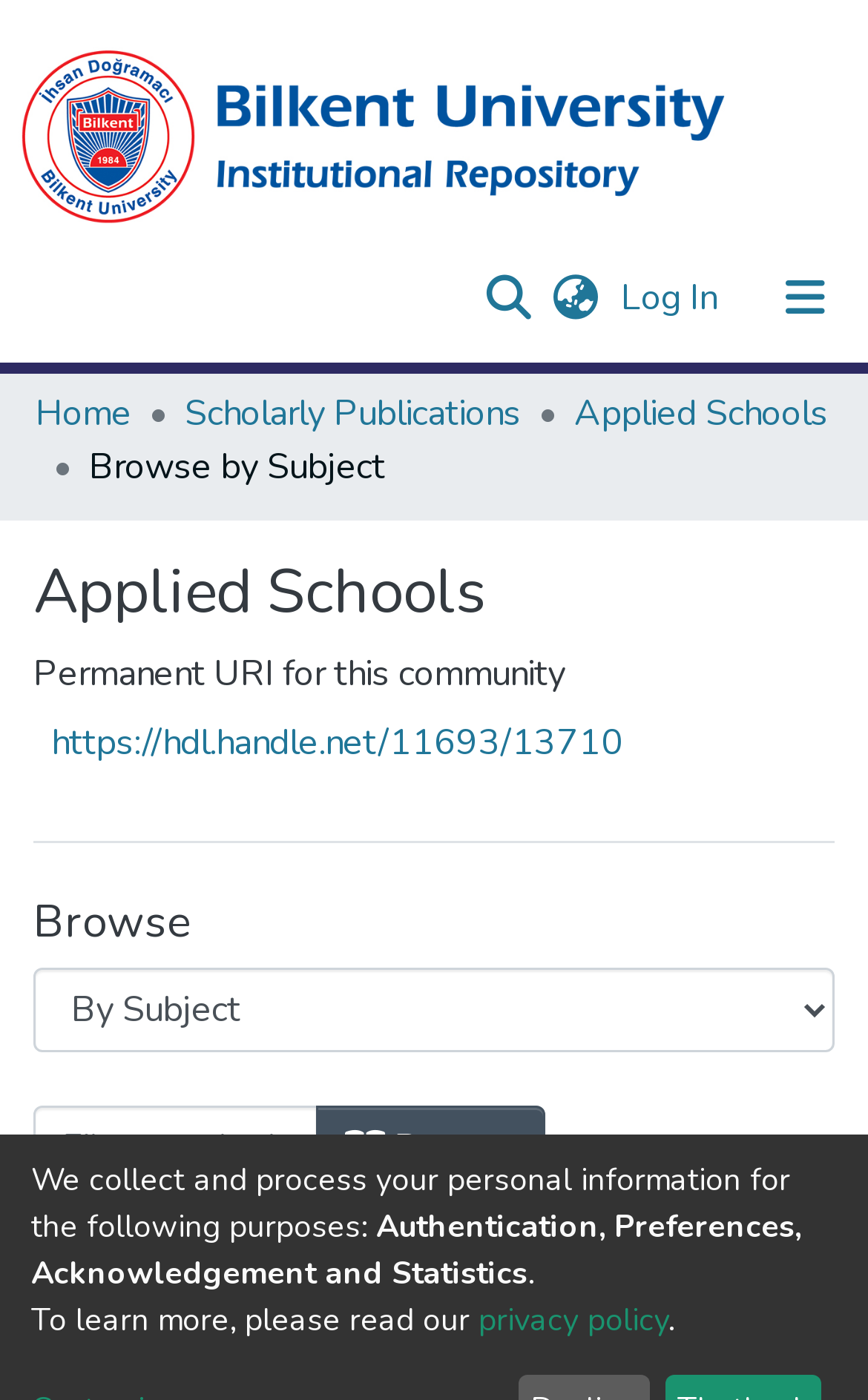Offer an in-depth caption of the entire webpage.

The webpage is a repository page for Bilkent University, specifically displaying the "Browsing Applied Schools by Subject 'Agriculture'" section. At the top, there is a navigation bar with a BUIR logo on the left, a search bar in the middle, and a language switch button and a login link on the right. Below the navigation bar, there is a main navigation bar with links to "Communities & Collections" and "All of BUIR".

The main content area is divided into several sections. On the top, there is a breadcrumb navigation bar showing the path from "Home" to "Scholarly Publications" to "Applied Schools" and finally to the current page. Below the breadcrumb, there is a heading "Applied Schools" followed by a subheading "Permanent URI for this community" with a link to a permanent URI.

The main section of the page is dedicated to browsing applied schools by subject, with a heading "Browsing Applied Schools by Subject 'Agriculture'". There is a combobox to browse community or collection, a filter textbox, and a browse button. Below this section, there is an alert message displaying an error message "Error fetching items".

At the bottom of the page, there are three paragraphs of text explaining how the website collects and processes personal information, with a link to the privacy policy.